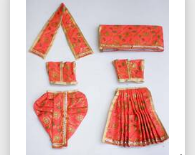Answer in one word or a short phrase: 
What is the purpose of the outfit?

Worship or festive occasions